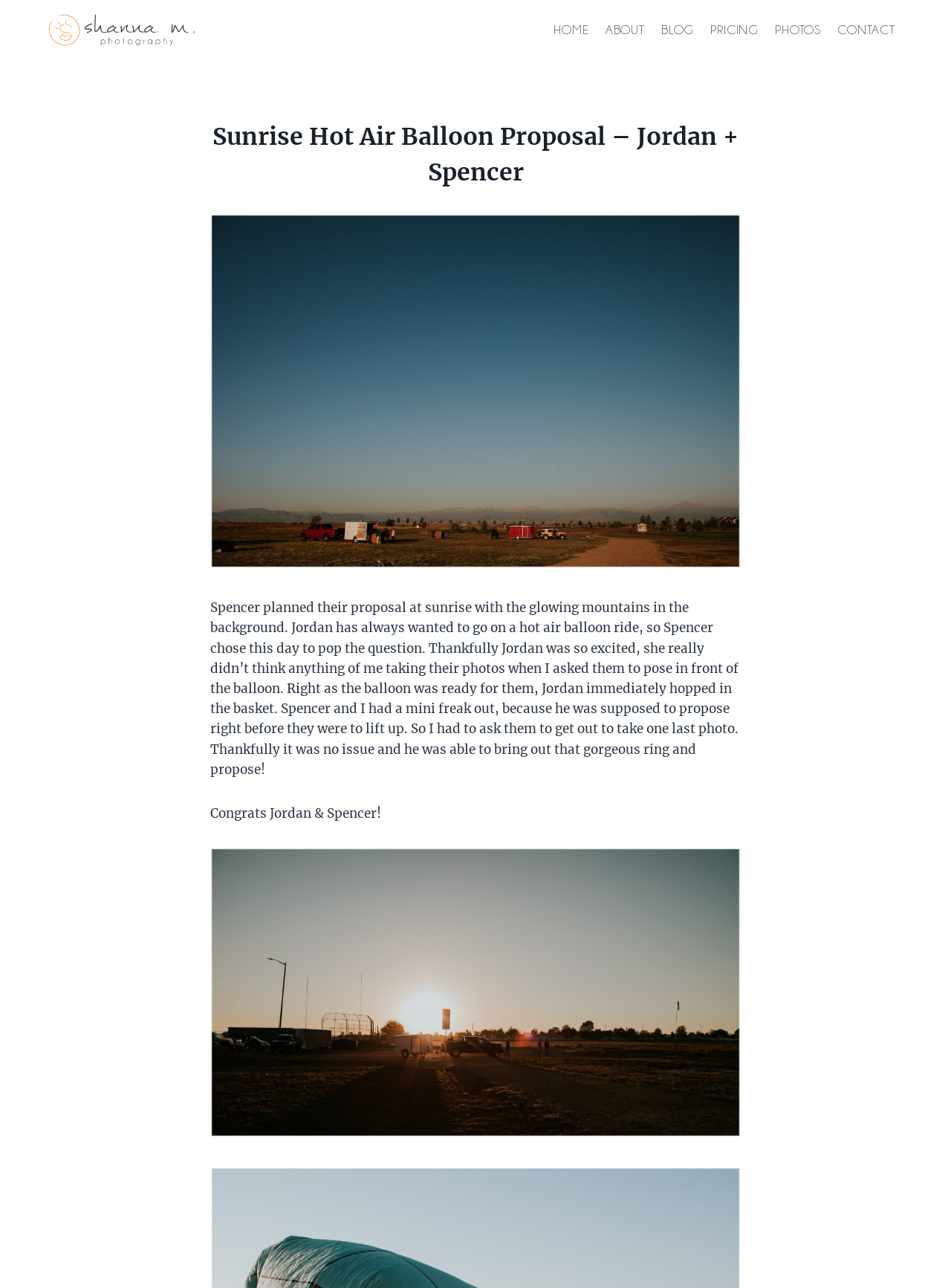Give a one-word or short-phrase answer to the following question: 
What is Jordan's wish?

Hot air balloon ride